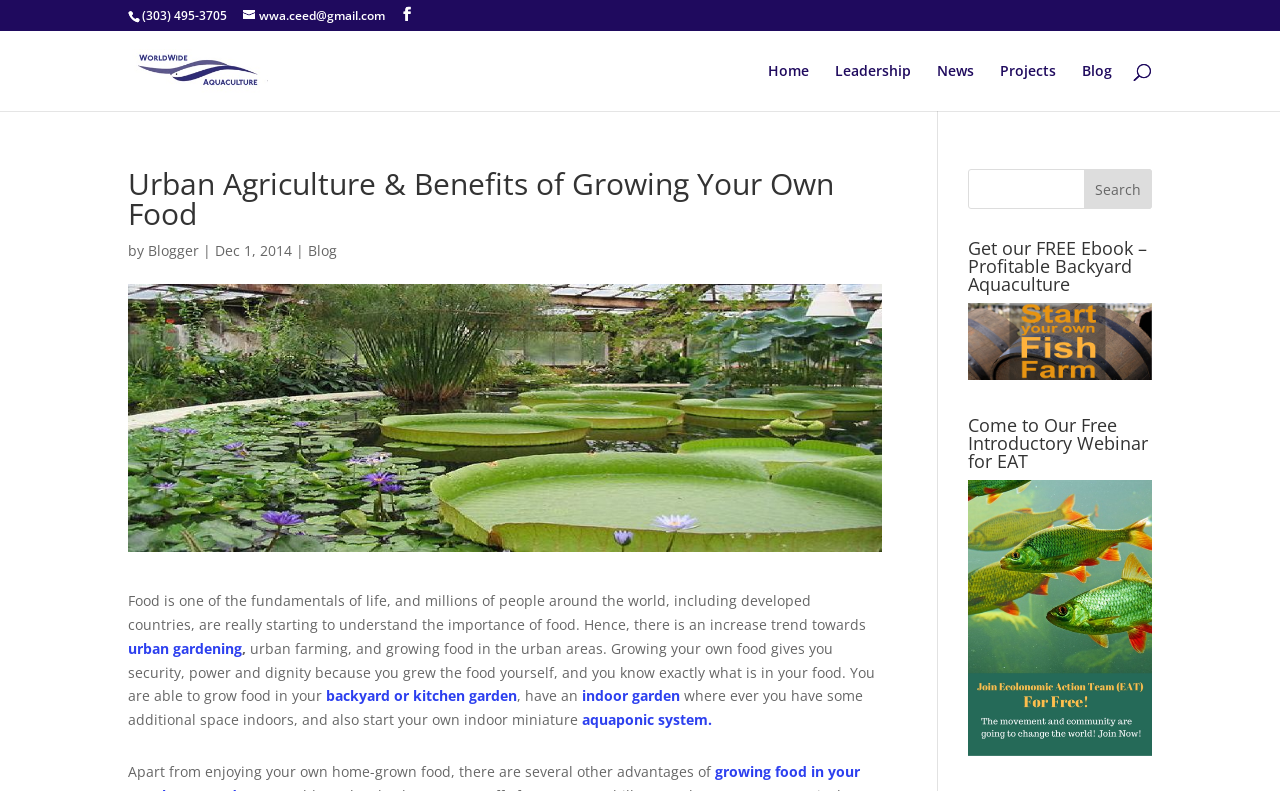Please provide a detailed answer to the question below based on the screenshot: 
What is the phone number on the webpage?

I found the phone number by looking at the StaticText element with the OCR text '(303) 495-3705' at coordinates [0.111, 0.009, 0.177, 0.03].